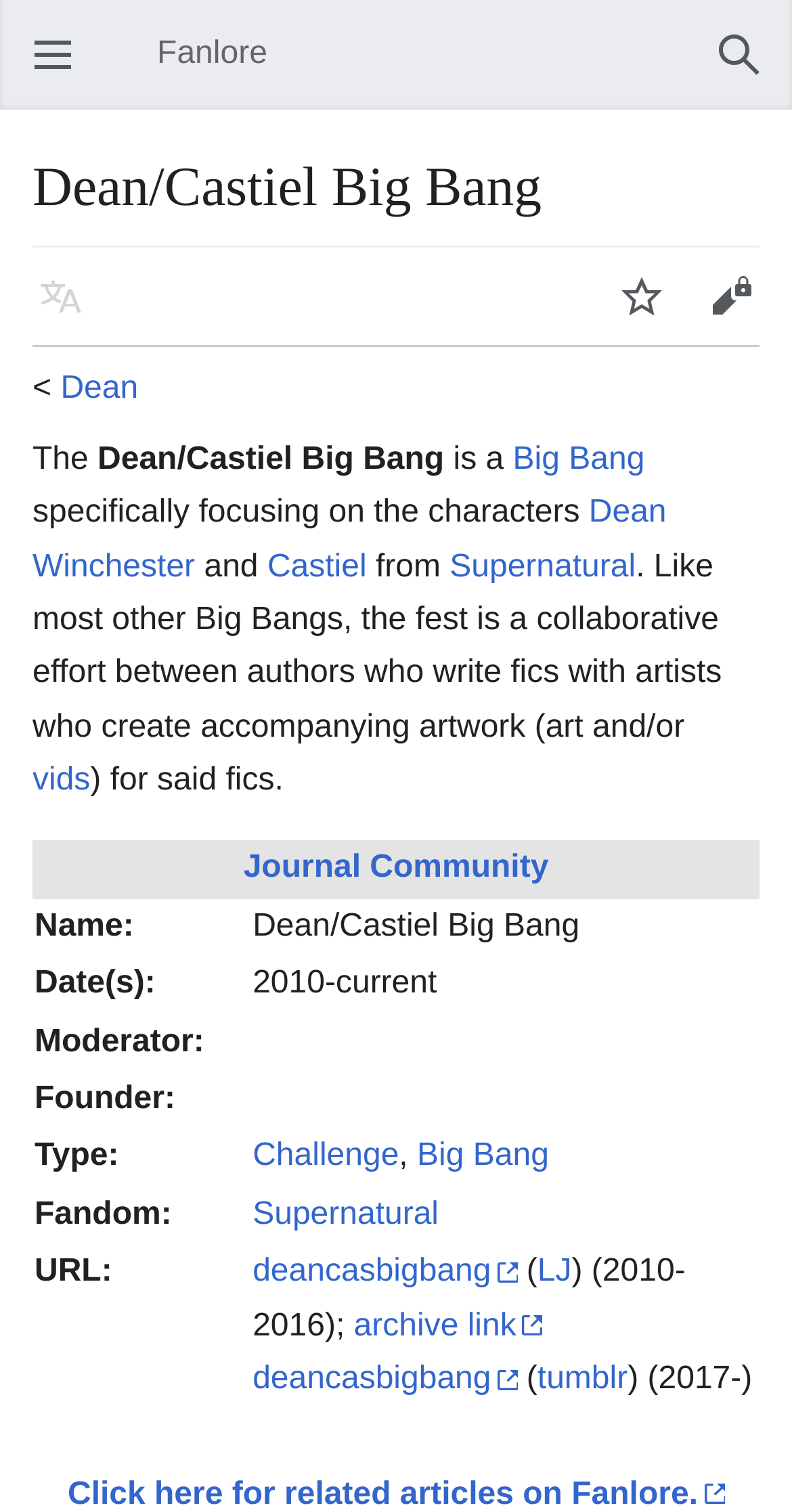Identify the bounding box coordinates of the element that should be clicked to fulfill this task: "Click on Dean". The coordinates should be provided as four float numbers between 0 and 1, i.e., [left, top, right, bottom].

[0.076, 0.246, 0.174, 0.269]